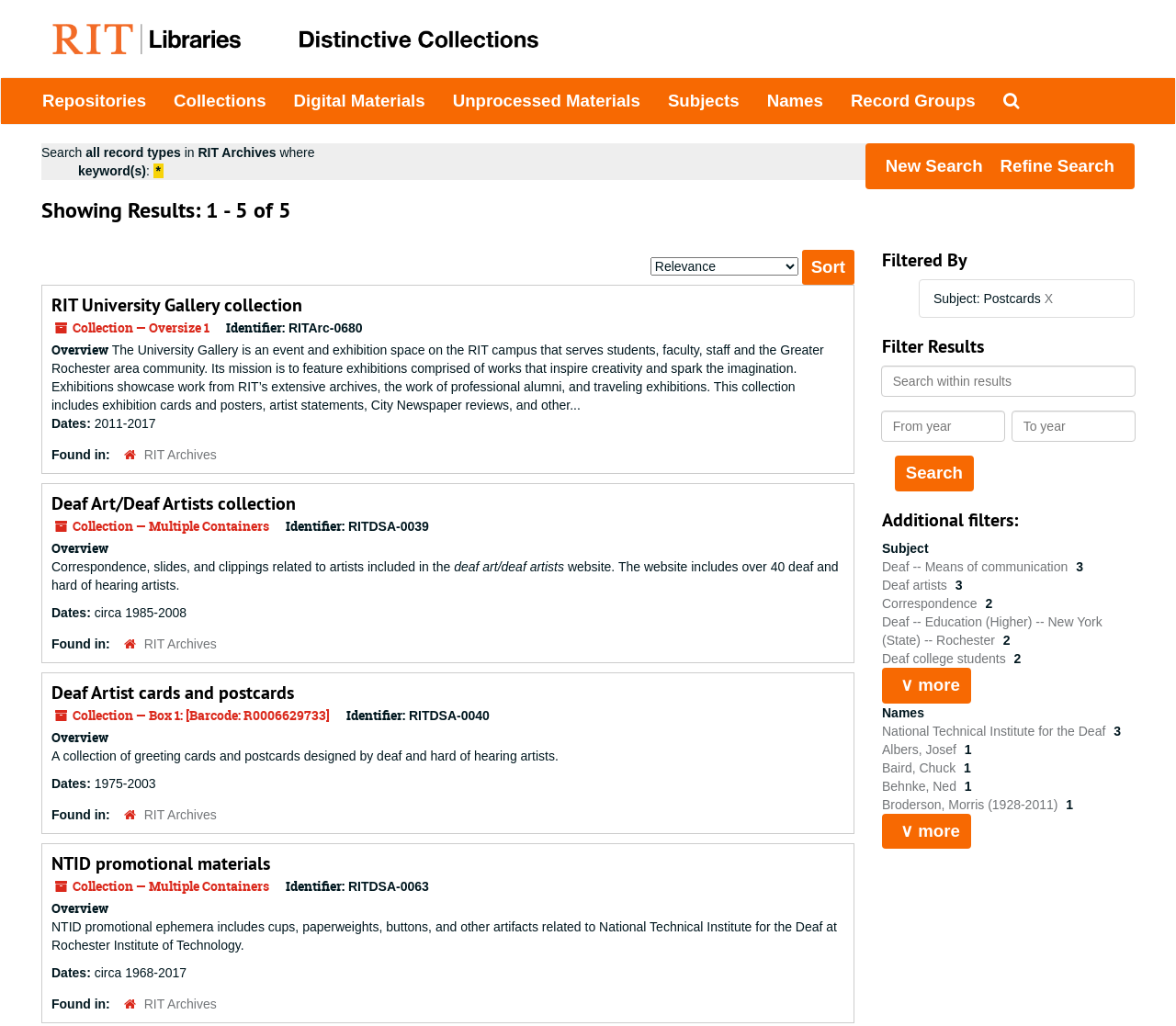Locate the bounding box coordinates of the clickable region to complete the following instruction: "Search within results."

[0.749, 0.357, 0.966, 0.387]